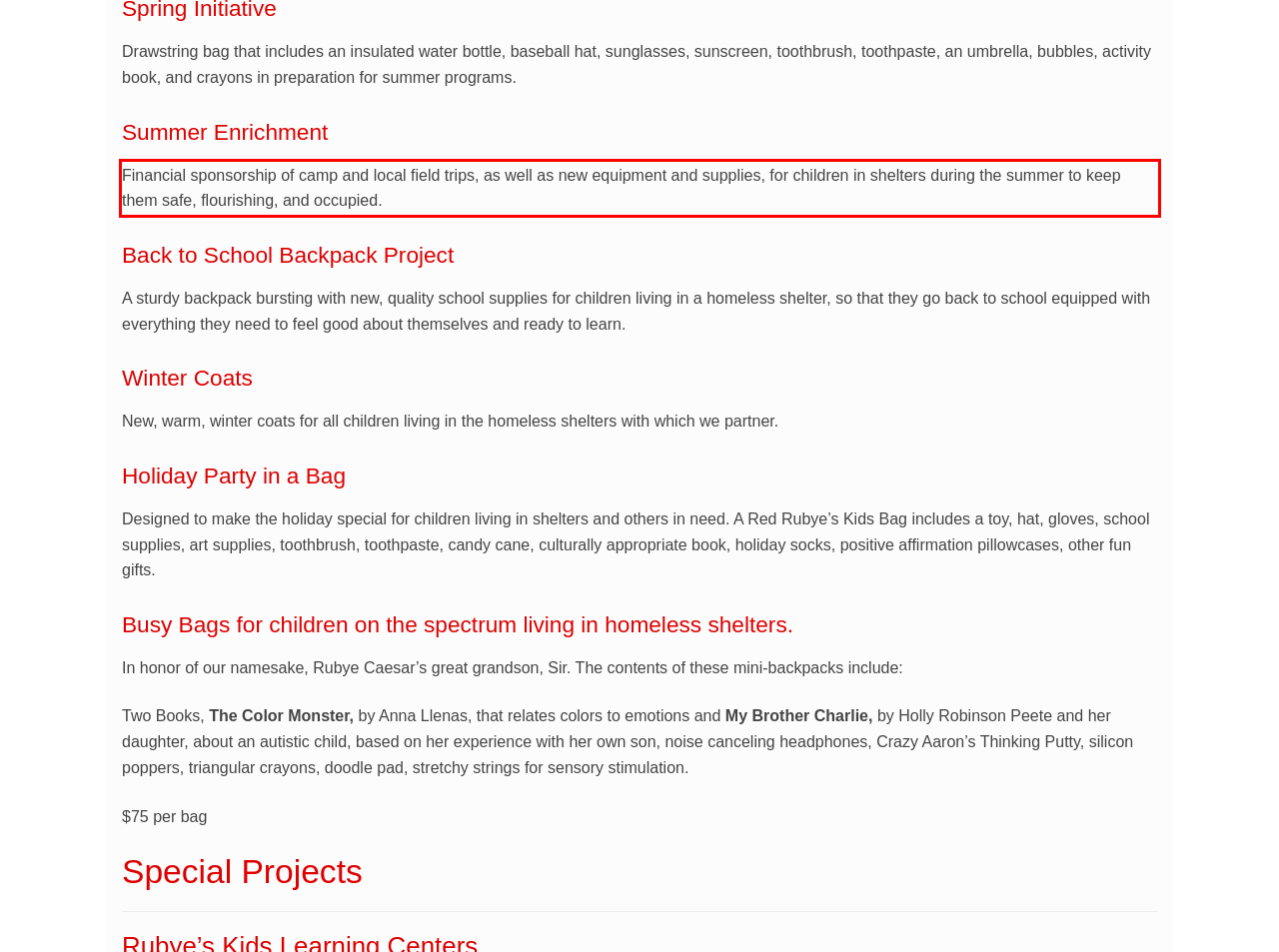Identify and transcribe the text content enclosed by the red bounding box in the given screenshot.

Financial sponsorship of camp and local field trips, as well as new equipment and supplies, for children in shelters during the summer to keep them safe, flourishing, and occupied.